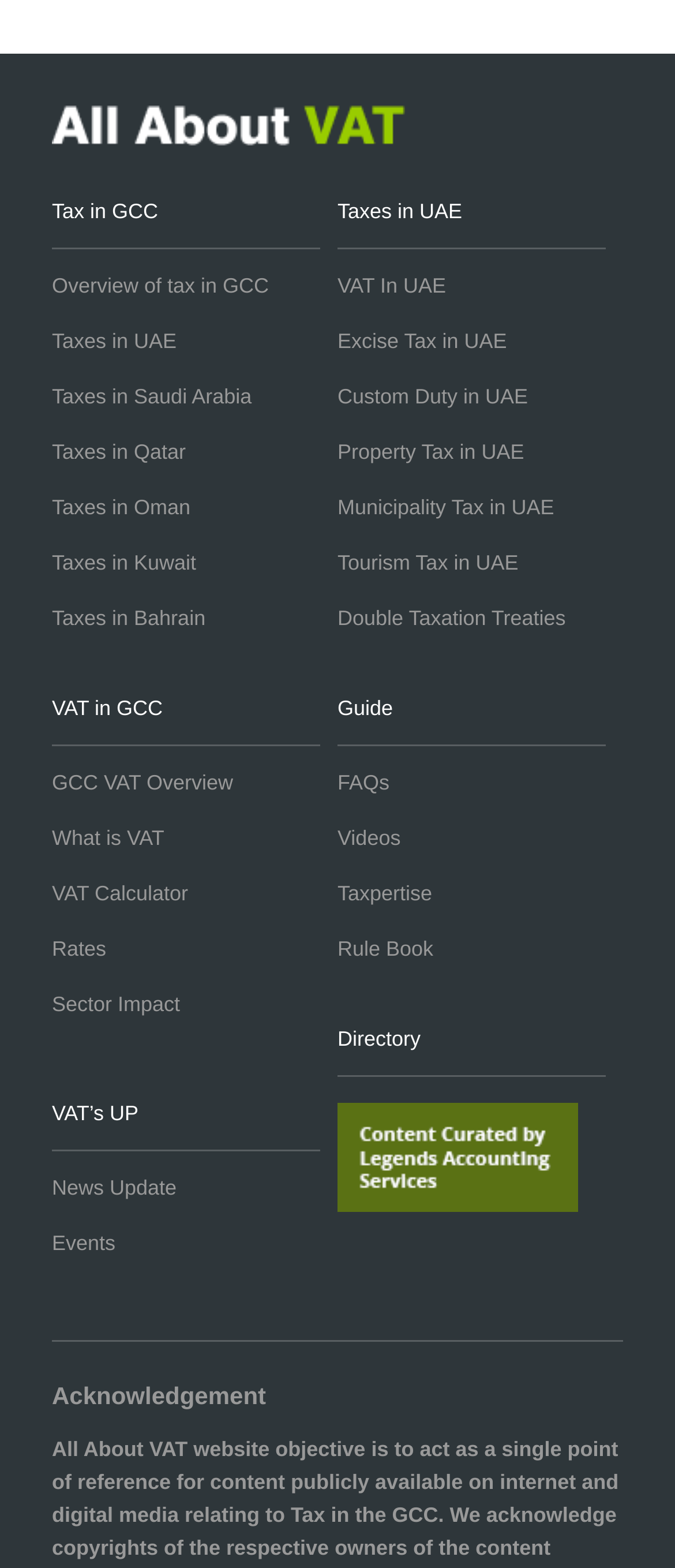Indicate the bounding box coordinates of the element that must be clicked to execute the instruction: "Read 'Acknowledgement'". The coordinates should be given as four float numbers between 0 and 1, i.e., [left, top, right, bottom].

[0.077, 0.878, 0.923, 0.903]